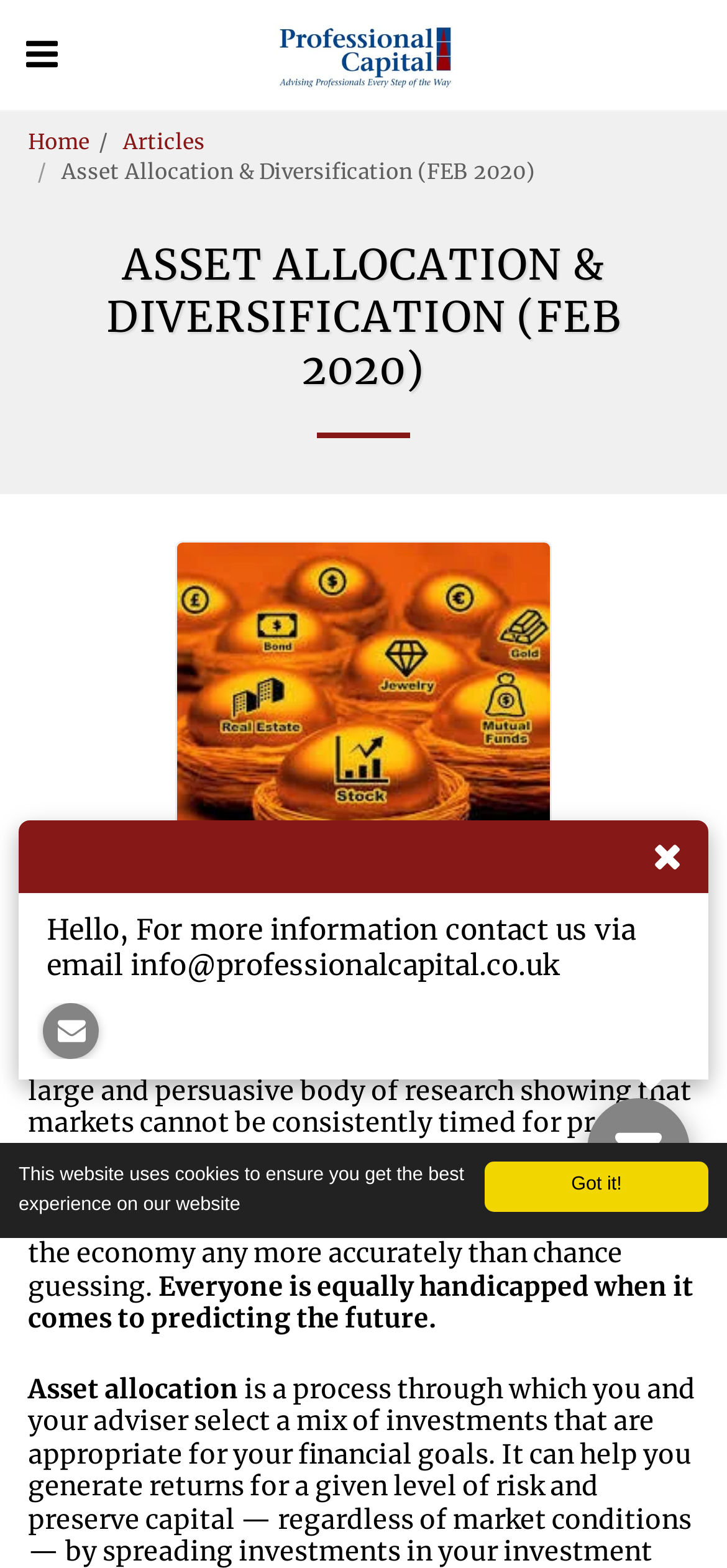Please examine the image and provide a detailed answer to the question: What is the main topic of this webpage?

Based on the webpage content, the main topic is asset allocation, which is a process of selecting a mix of investments to achieve financial goals. This is evident from the heading 'ASSET ALLOCATION & DIVERSIFICATION (FEB 2020)' and the text that follows, which discusses the importance of asset allocation in achieving financial goals.